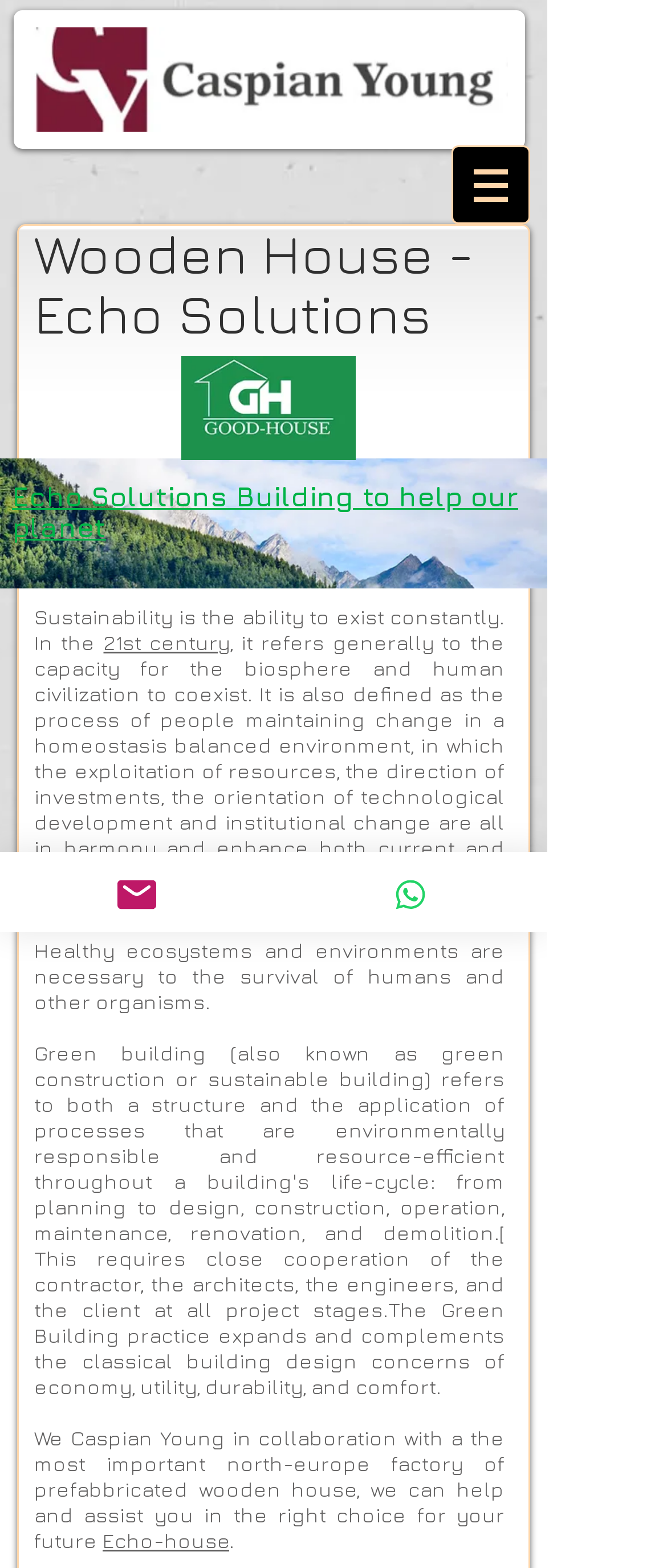Answer the question in one word or a short phrase:
What is the focus of Echo Solutions?

Helping the planet